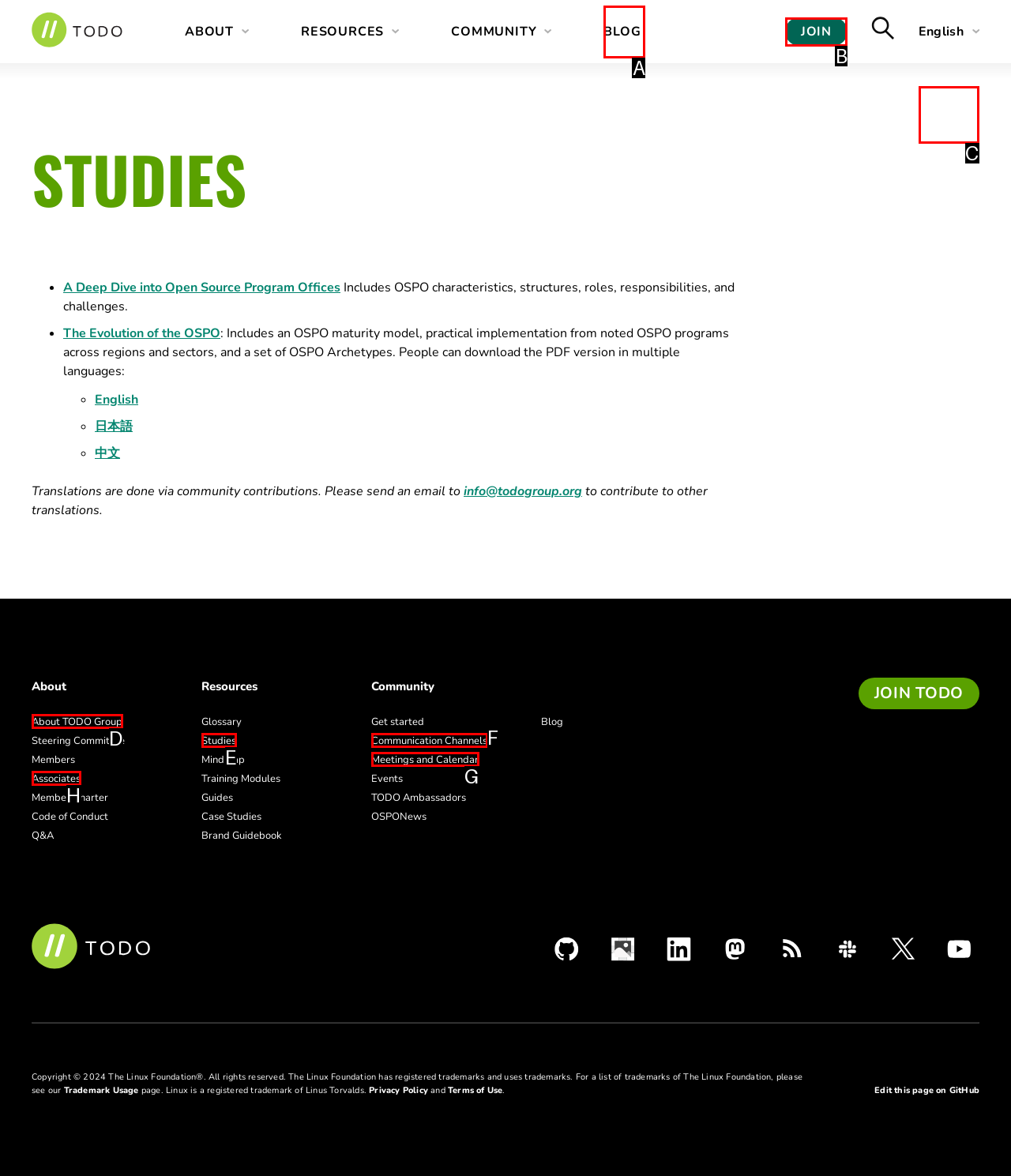Which option should I select to accomplish the task: Join TODO Group? Respond with the corresponding letter from the given choices.

B